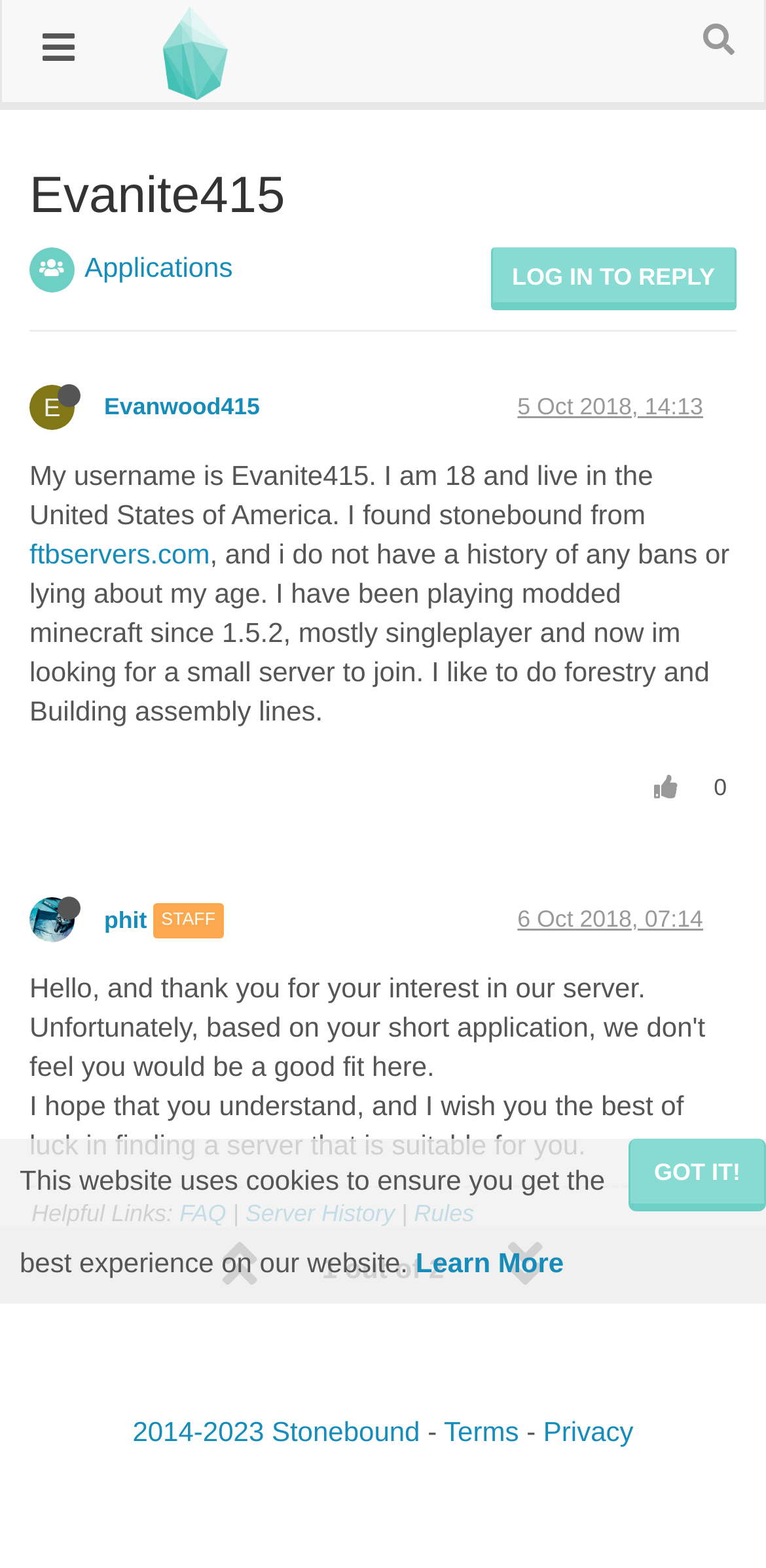Identify the bounding box coordinates of the region that should be clicked to execute the following instruction: "Check helpful links".

[0.041, 0.765, 0.234, 0.782]